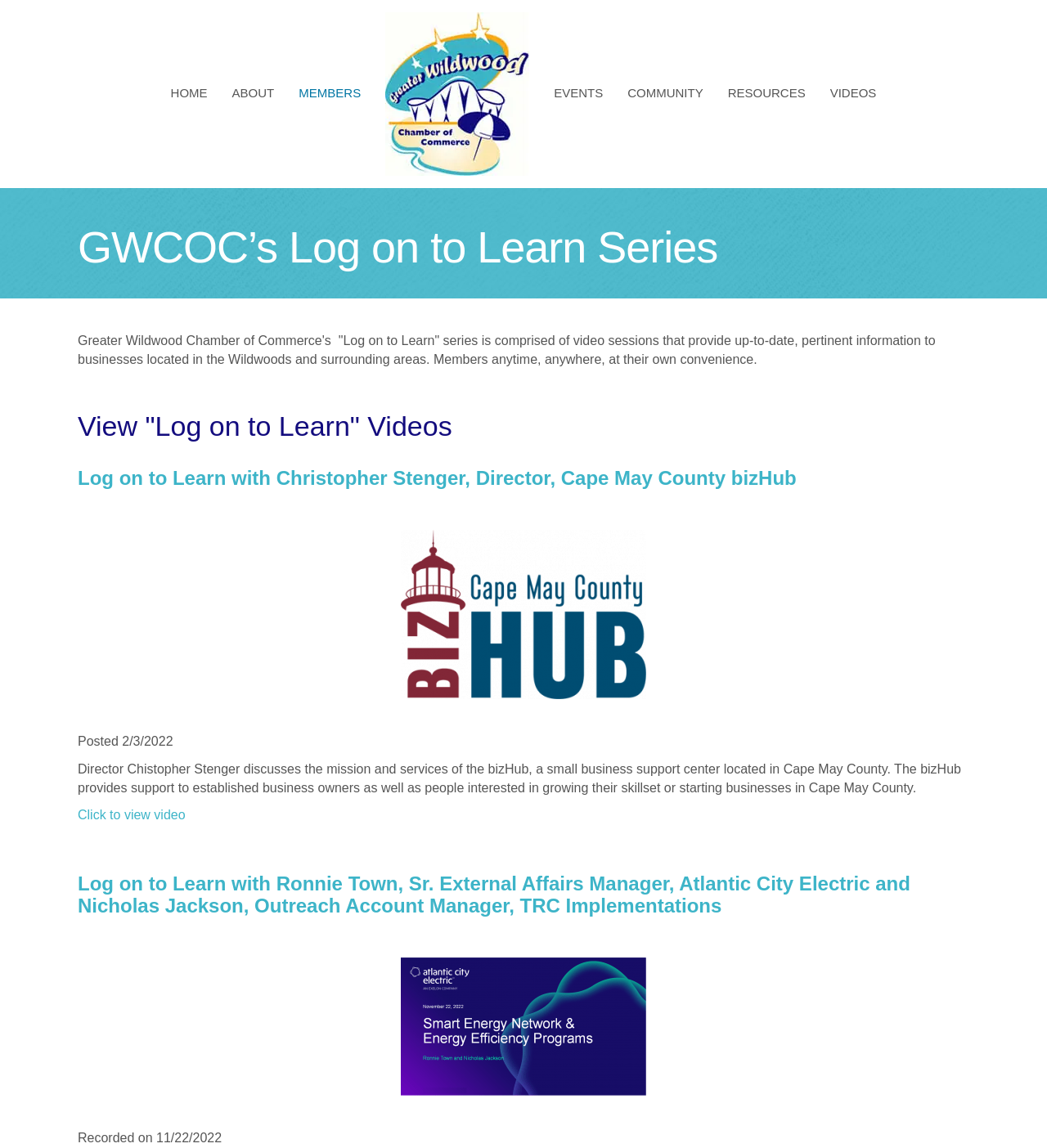Identify the bounding box coordinates for the element you need to click to achieve the following task: "Click on the 'elliptical machines' link". The coordinates must be four float values ranging from 0 to 1, formatted as [left, top, right, bottom].

None